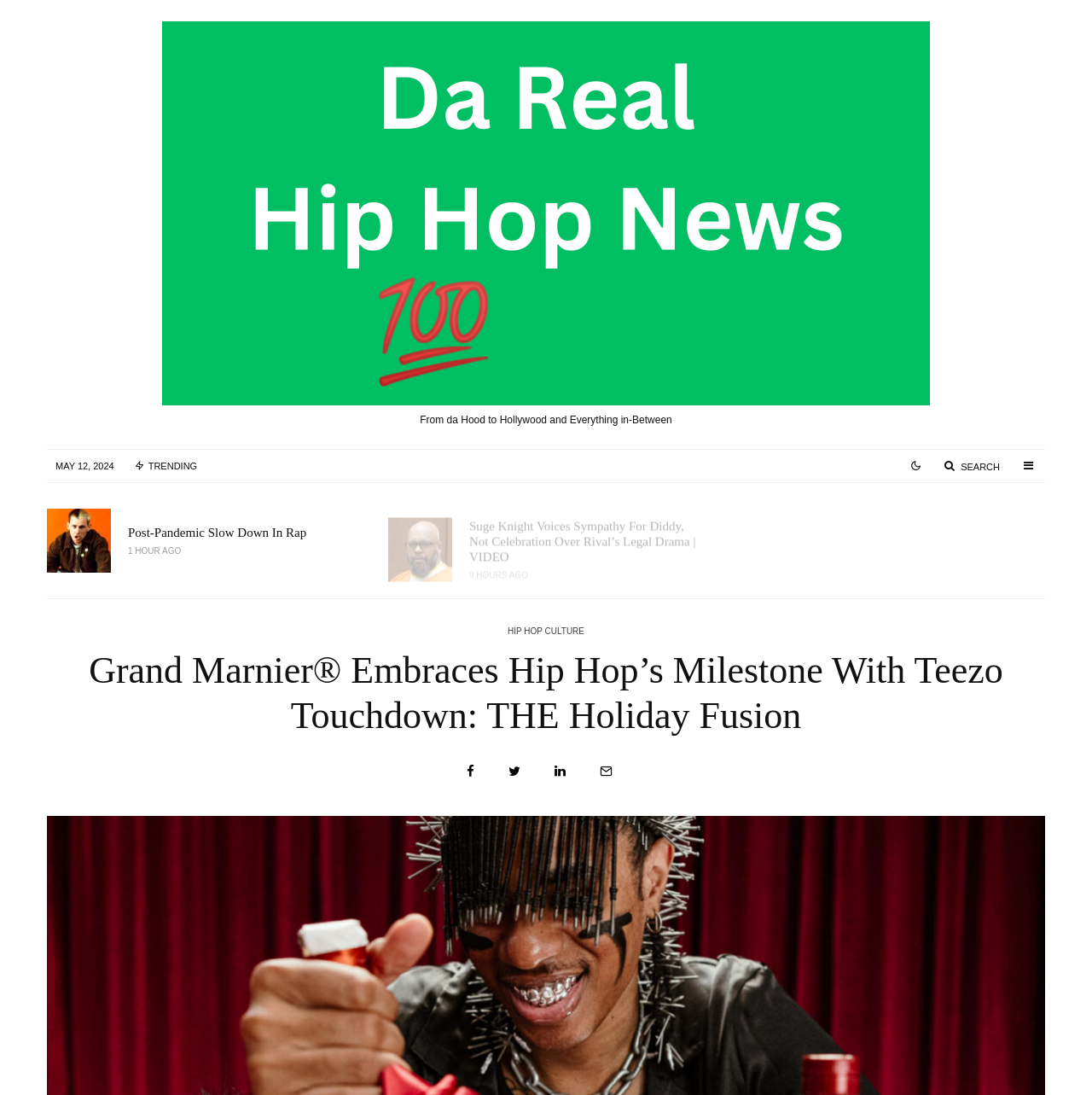What is the category of the link 'HIP HOP CULTURE'?
Based on the screenshot, respond with a single word or phrase.

Hip Hop